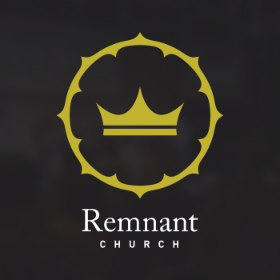What does the logo serve to represent? Observe the screenshot and provide a one-word or short phrase answer.

The church's mission and values